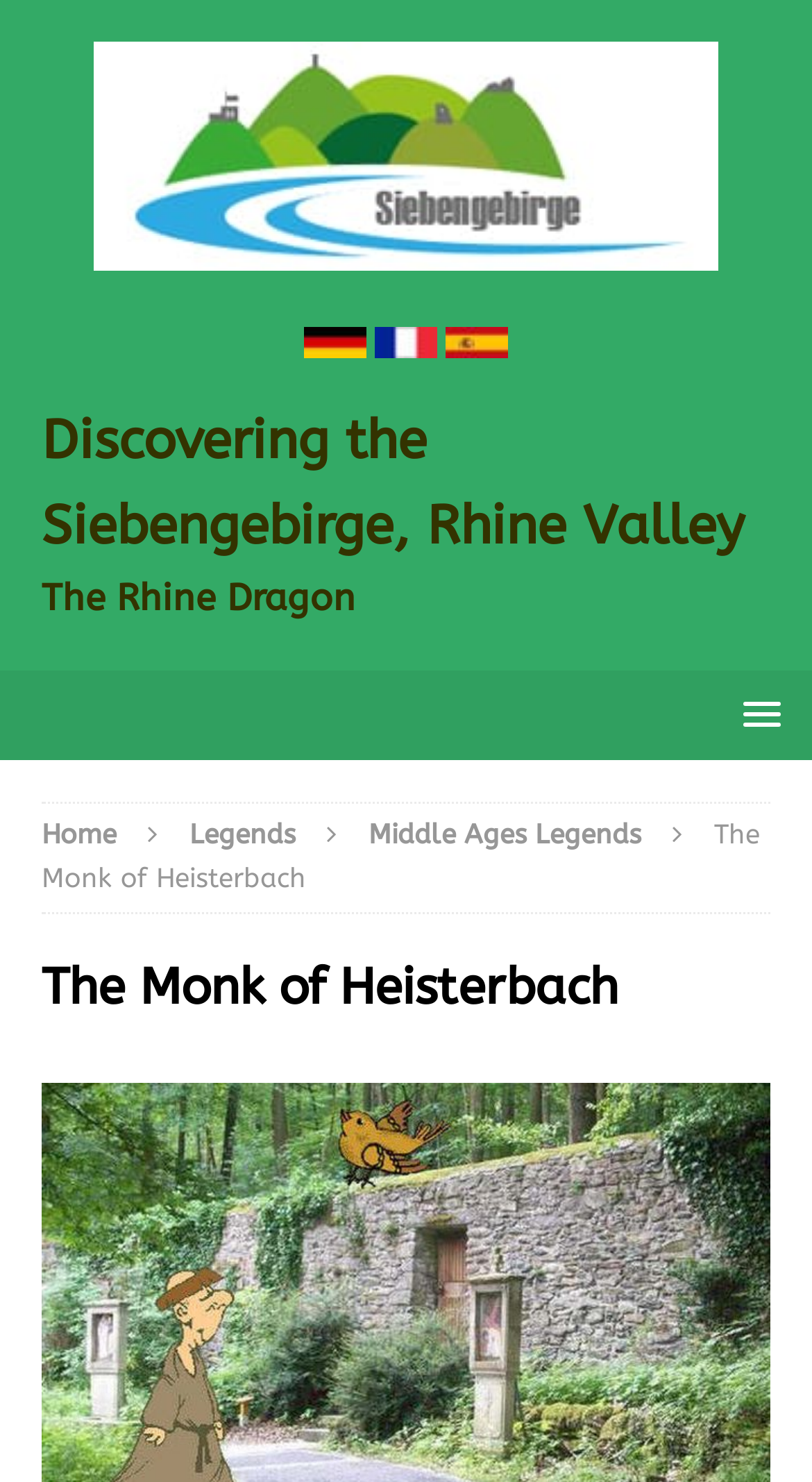What is the name of the region being discovered?
Refer to the image and offer an in-depth and detailed answer to the question.

I looked at the StaticText element with the text 'Discovering the Siebengebirge, Rhine Valley' and extracted the name of the region being discovered, which is Siebengebirge.